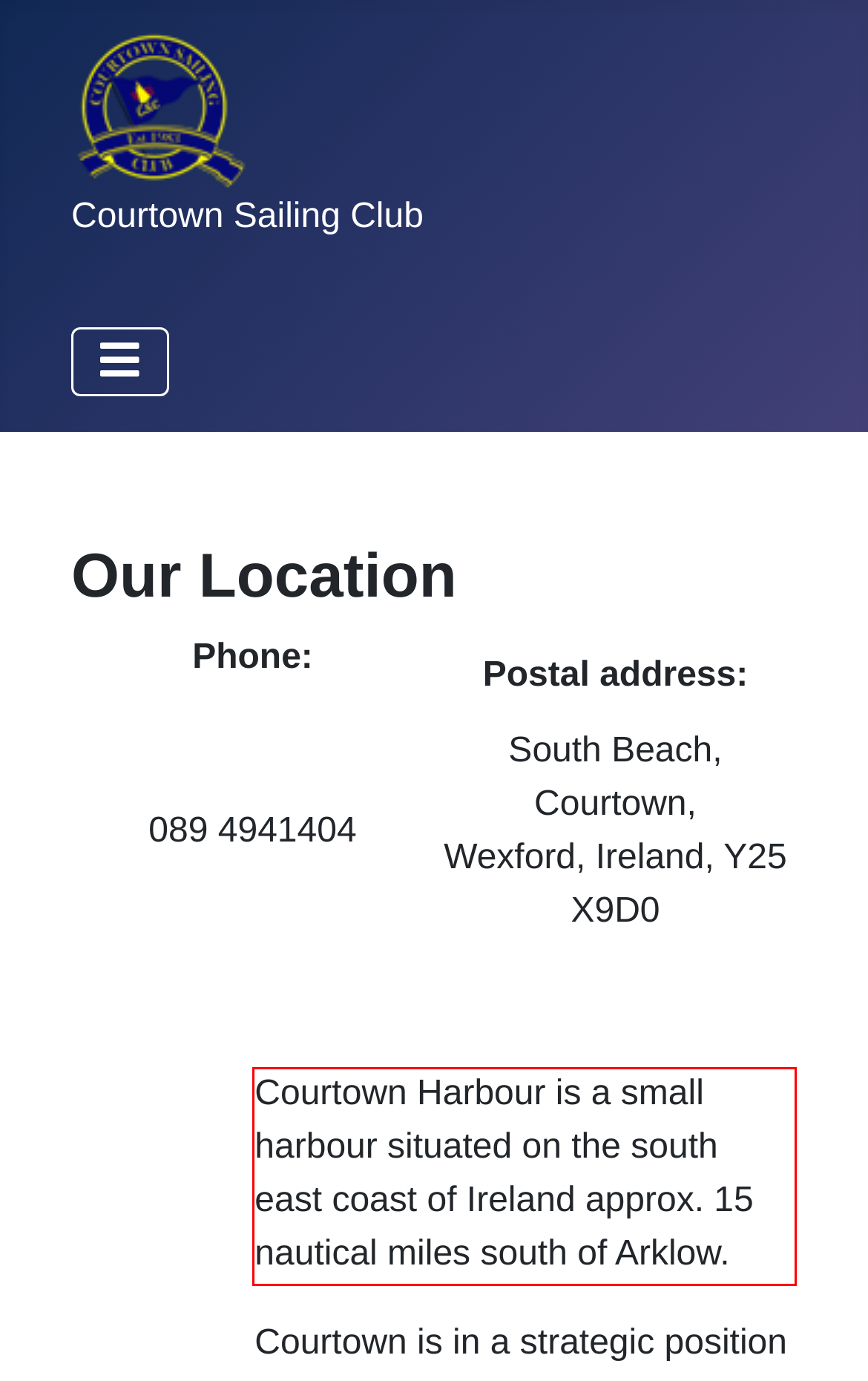Given a webpage screenshot, identify the text inside the red bounding box using OCR and extract it.

Courtown Harbour is a small harbour situated on the south east coast of Ireland approx. 15 nautical miles south of Arklow.